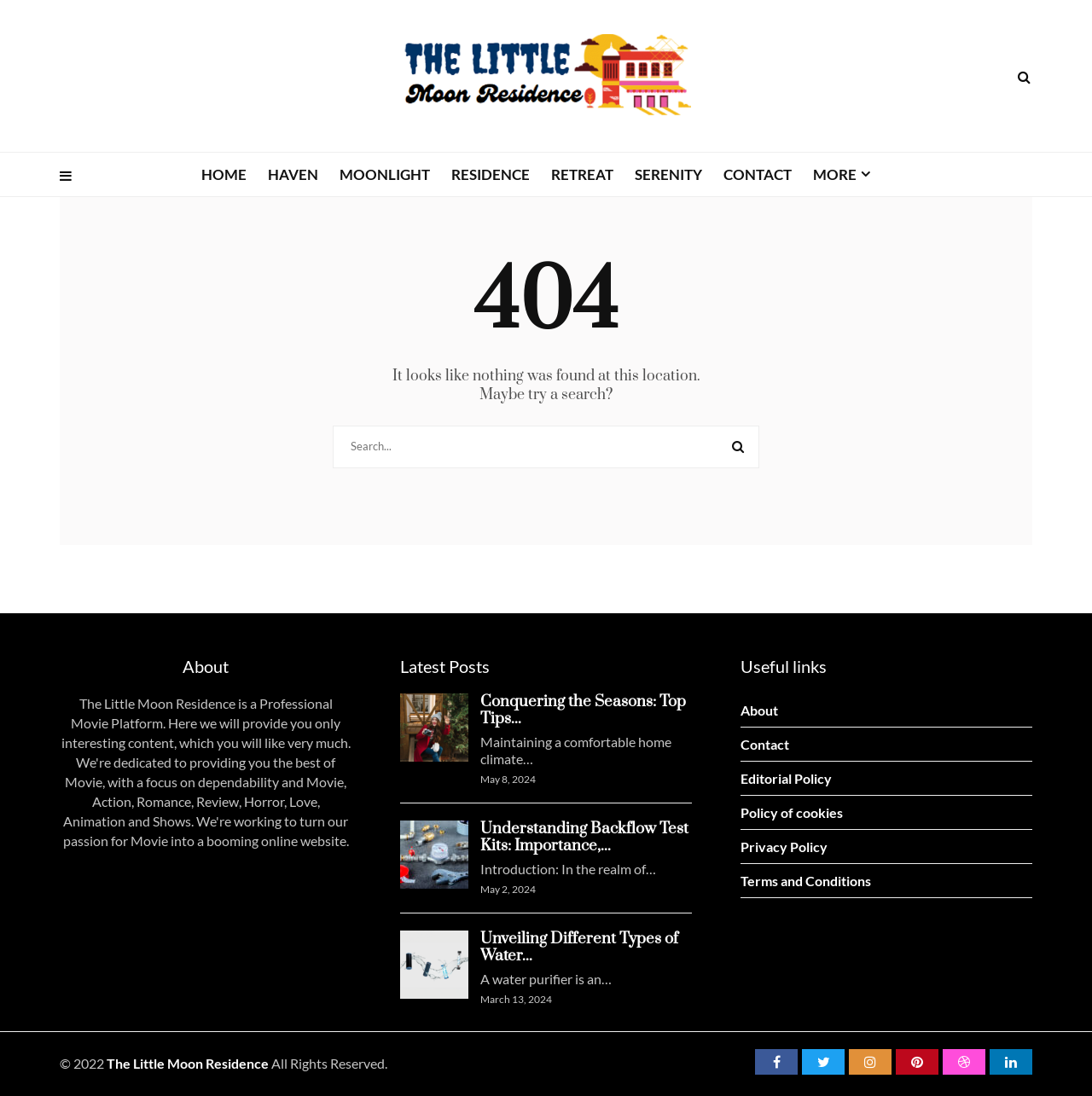Pinpoint the bounding box coordinates of the area that must be clicked to complete this instruction: "Click the HOME link".

[0.184, 0.147, 0.243, 0.168]